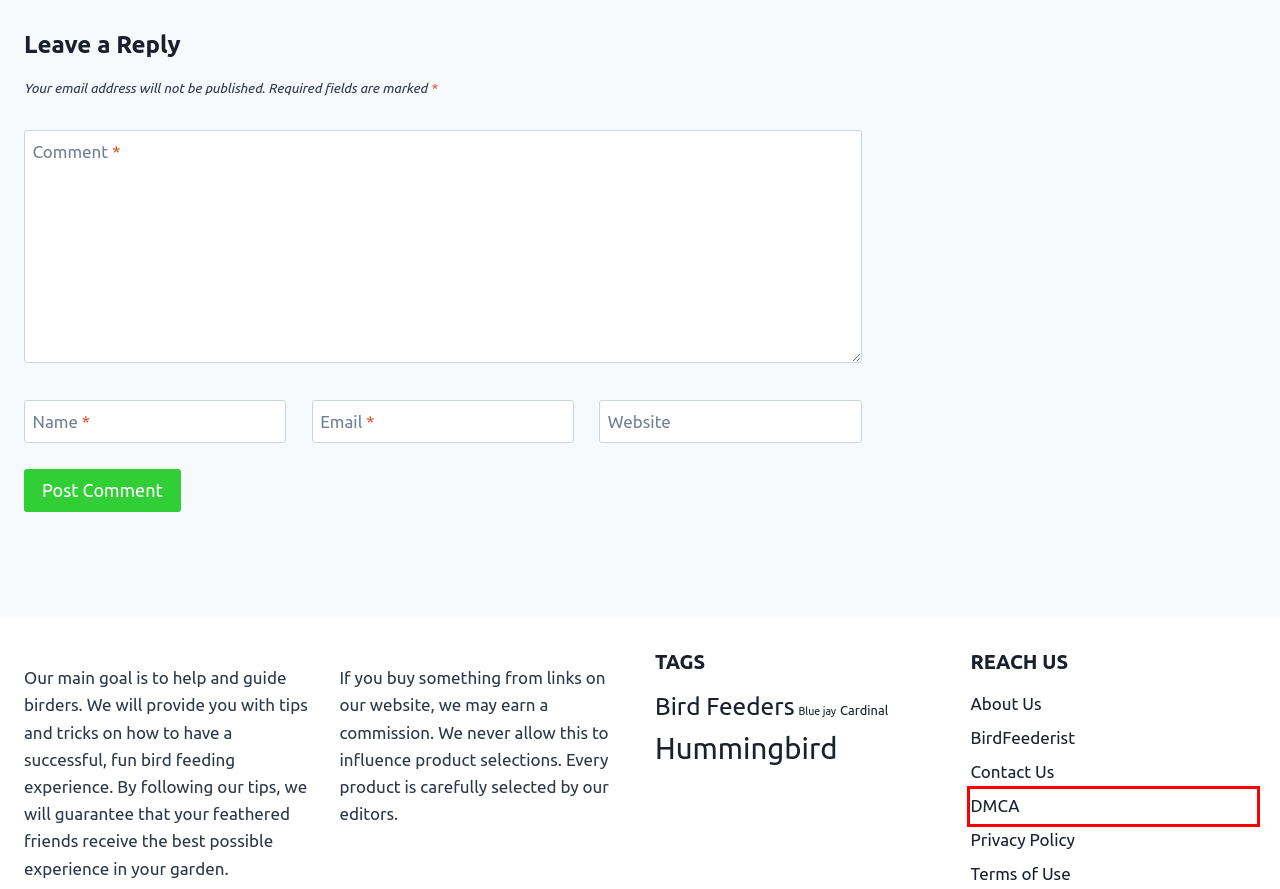You are provided with a screenshot of a webpage highlighting a UI element with a red bounding box. Choose the most suitable webpage description that matches the new page after clicking the element in the bounding box. Here are the candidates:
A. DMCA
B. Privacy Policy
C. How to Purchase a Perfect Bird Feeder Pole? 7 Effective Tips You Must Consider!
D. Blue jay Archives
E. Bird Feeders Archives
F. Contact Us
G. Cardinal Archives
H. About Us

A